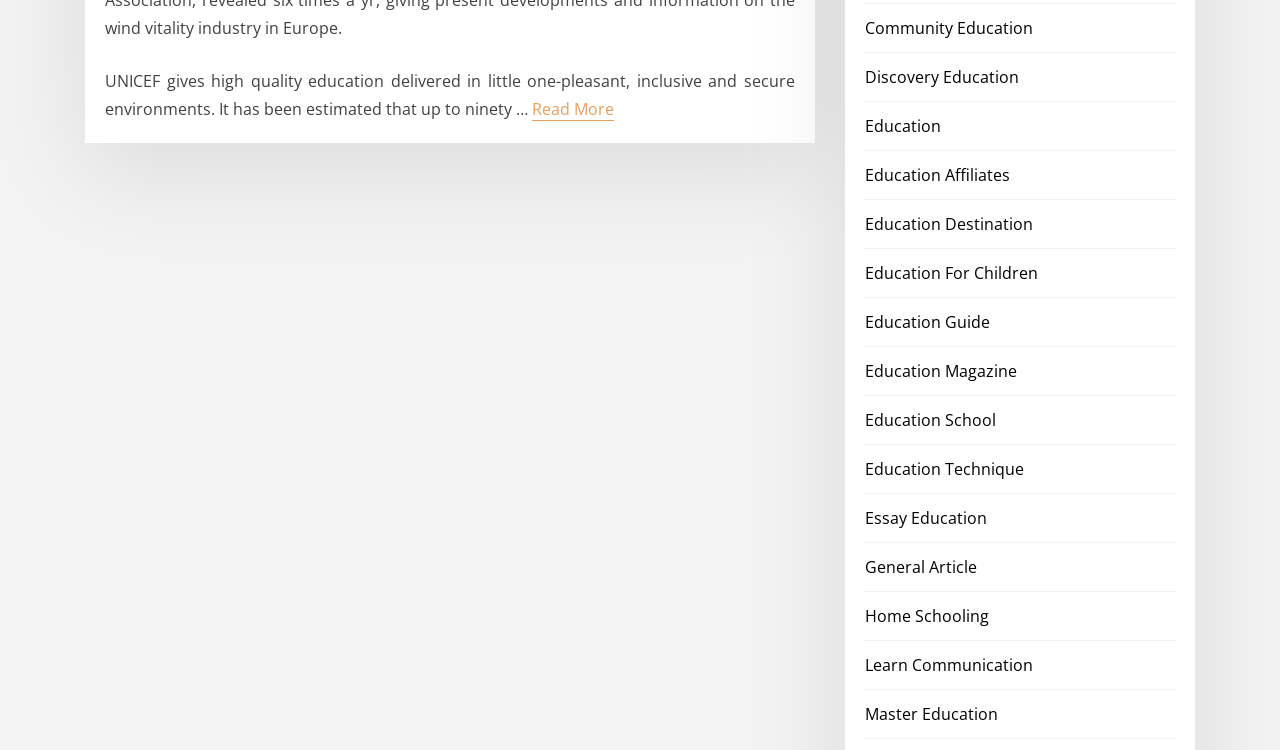Please answer the following question using a single word or phrase: 
What is the theme of the webpage?

Education